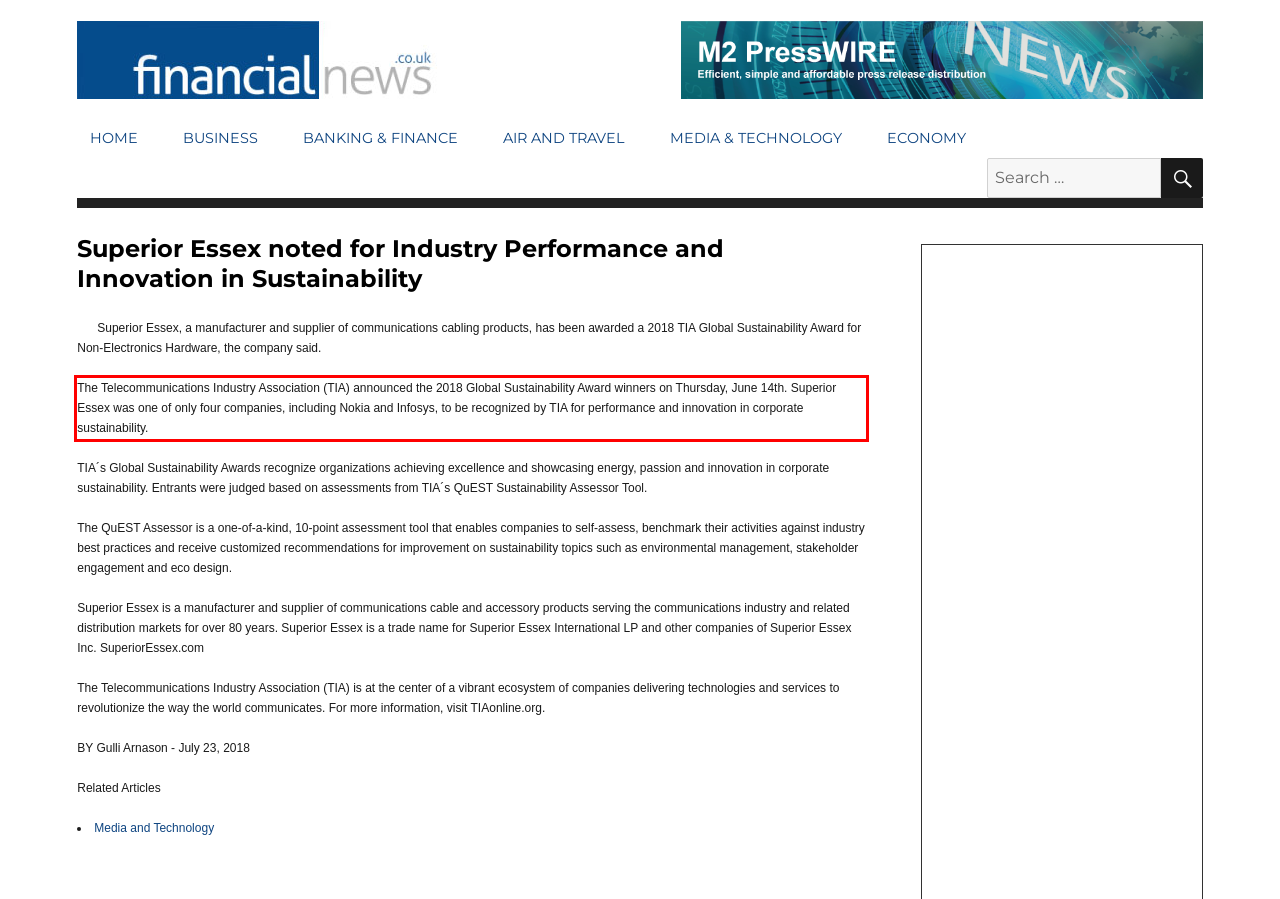You have a screenshot of a webpage with a red bounding box. Identify and extract the text content located inside the red bounding box.

The Telecommunications Industry Association (TIA) announced the 2018 Global Sustainability Award winners on Thursday, June 14th. Superior Essex was one of only four companies, including Nokia and Infosys, to be recognized by TIA for performance and innovation in corporate sustainability.